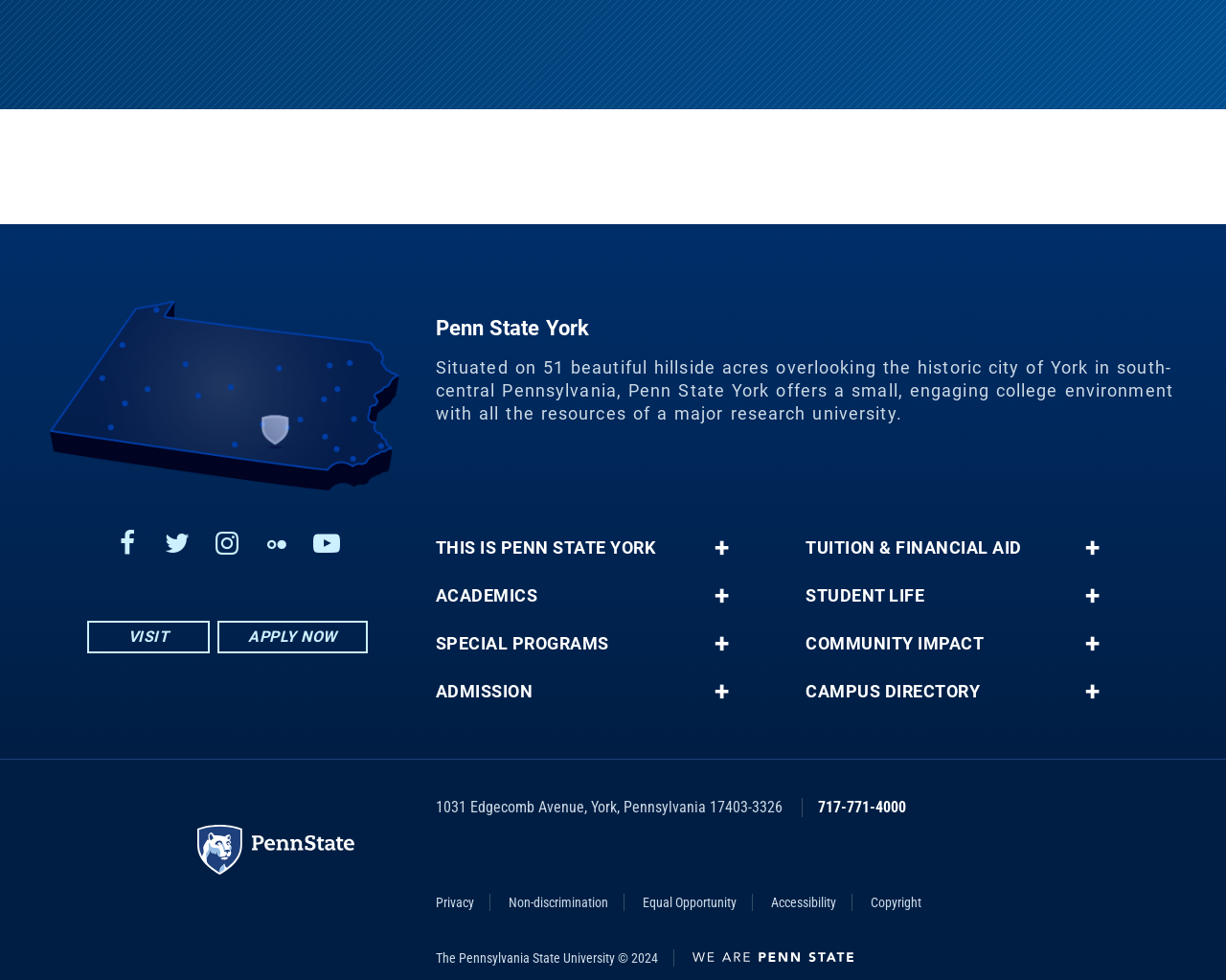Please determine the bounding box coordinates of the section I need to click to accomplish this instruction: "Visit the True Life Church Clay County website".

None